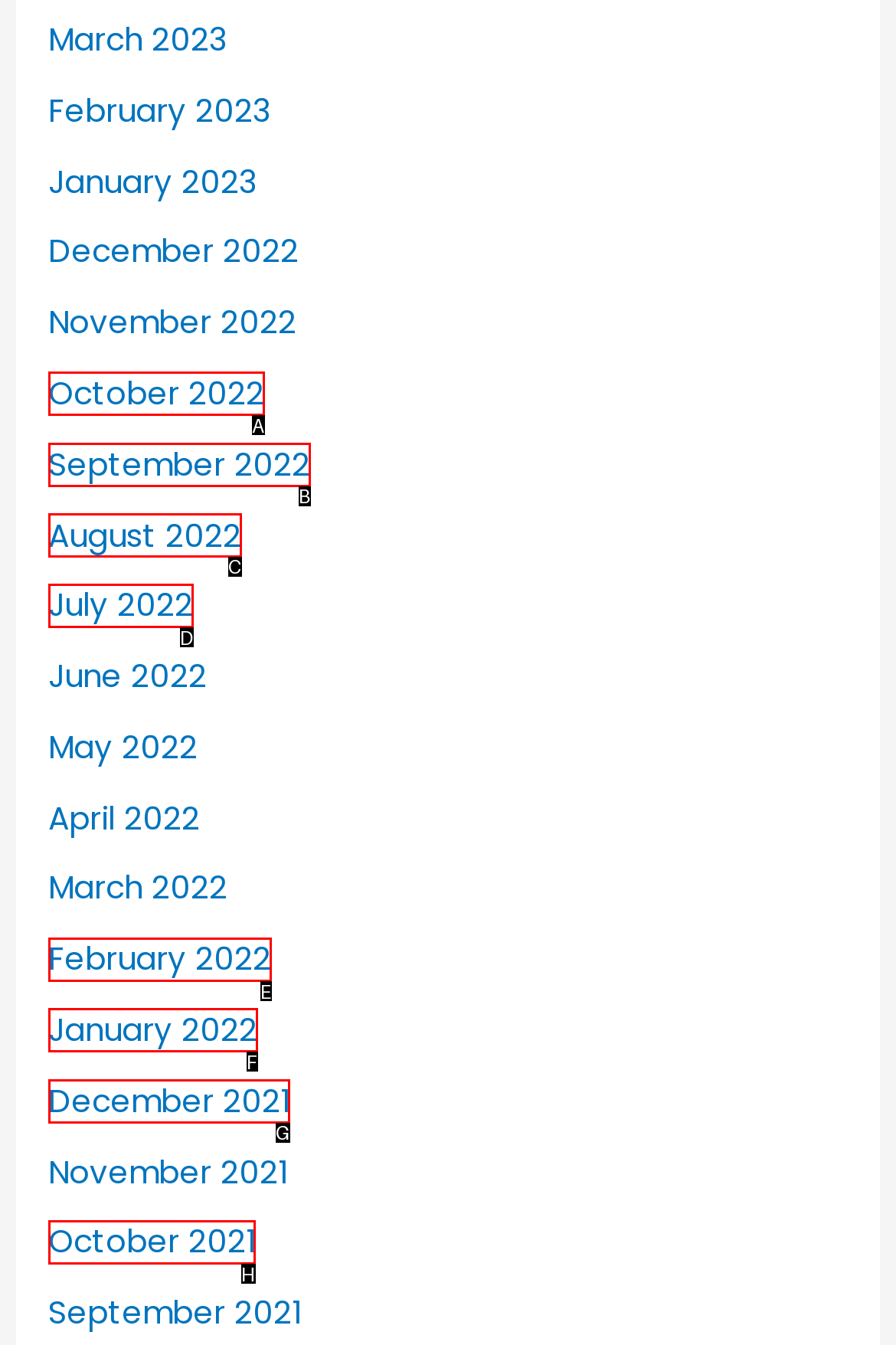Identify the HTML element that corresponds to the description: July 2022 Provide the letter of the matching option directly from the choices.

D